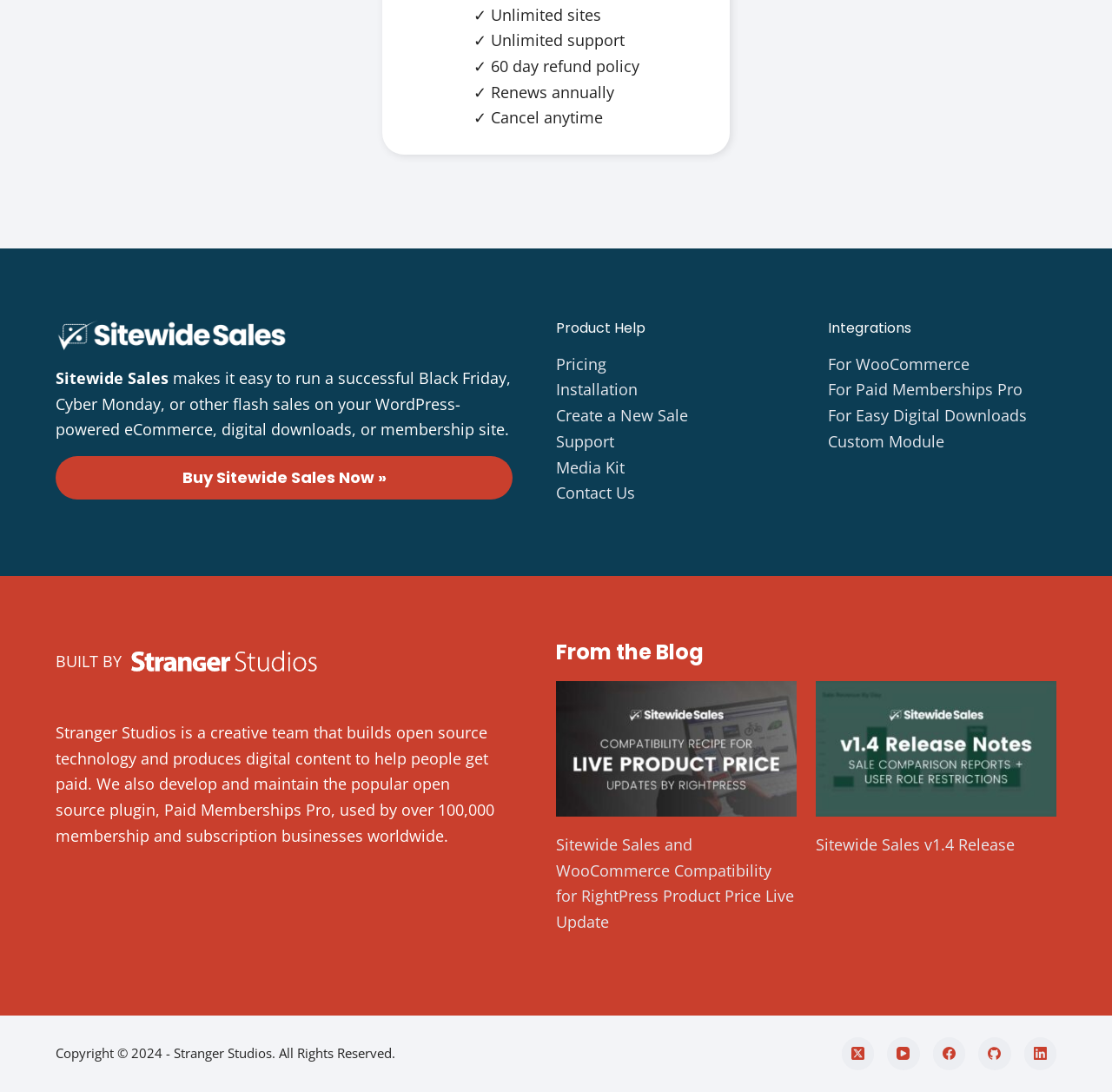Find the bounding box coordinates of the area that needs to be clicked in order to achieve the following instruction: "Read the Blog". The coordinates should be specified as four float numbers between 0 and 1, i.e., [left, top, right, bottom].

[0.5, 0.583, 0.95, 0.612]